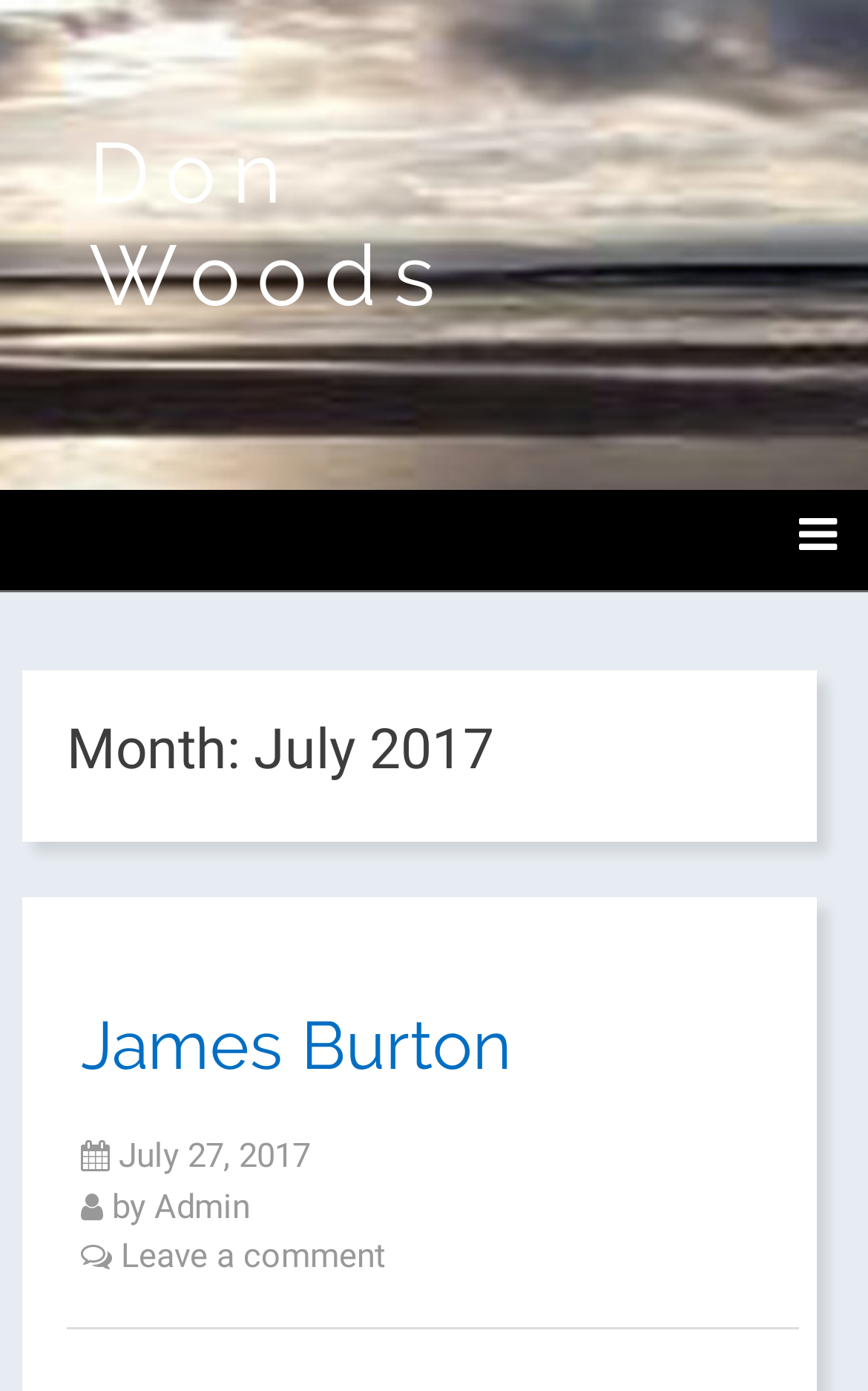Identify and provide the text content of the webpage's primary headline.

Month: July 2017